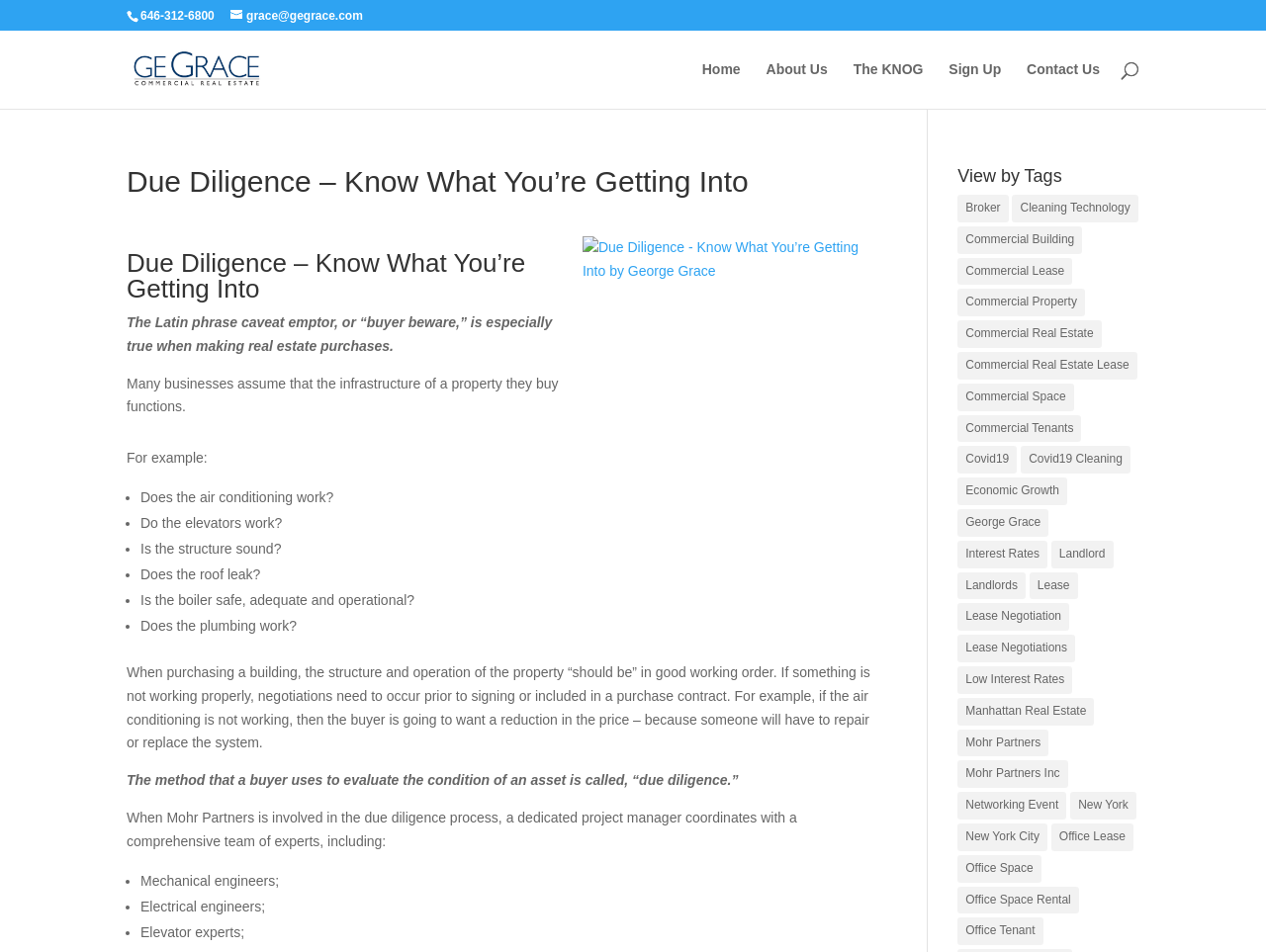Determine the bounding box coordinates of the clickable element to achieve the following action: 'View articles by tag'. Provide the coordinates as four float values between 0 and 1, formatted as [left, top, right, bottom].

[0.756, 0.175, 0.9, 0.205]